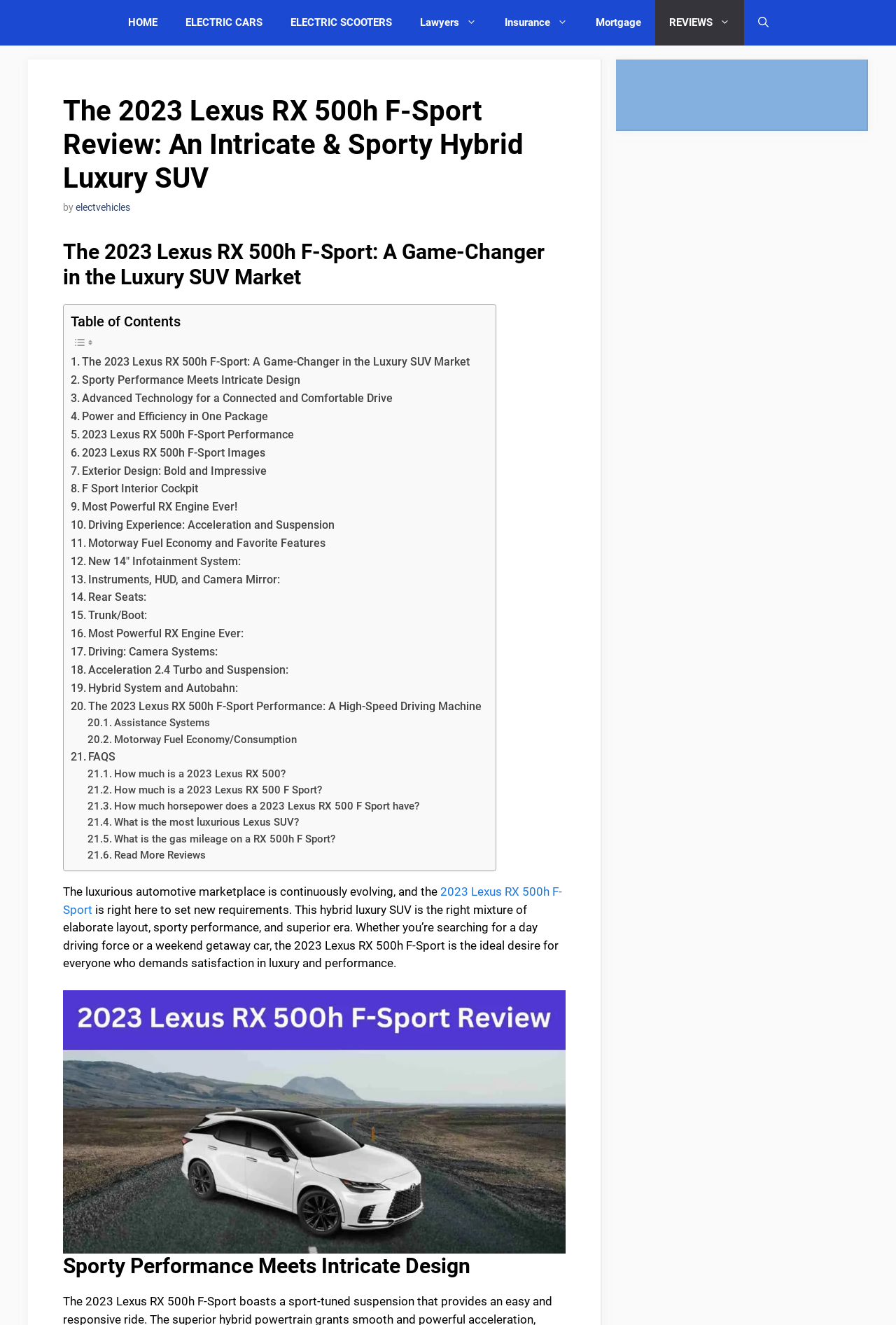Create a full and detailed caption for the entire webpage.

This webpage is a review of the 2023 Lexus RX 500h F-Sport, a hybrid luxury SUV. At the top, there is a navigation bar with links to various sections, including "HOME", "ELECTRIC CARS", "ELECTRIC SCOOTERS", "Lawyers", "Insurance", "Mortgage", "REVIEWS", and a search bar. Below the navigation bar, there is a header section with the title "The 2023 Lexus RX 500h F-Sport Review: An Intricate & Sporty Hybrid Luxury SUV" and a link to the author "electvehicles".

The main content of the webpage is divided into sections, each with a heading and a list of links to subtopics. The first section is an introduction to the 2023 Lexus RX 500h F-Sport, describing it as a game-changer in the luxury SUV market. The second section is a table of contents with links to various subtopics, including "Sporty Performance Meets Intricate Design", "Advanced Technology for a Connected and Comfortable Drive", and "Power and Efficiency in One Package".

Below the table of contents, there are several sections with headings and links to subtopics, including "2023 Lexus RX 500h F-Sport Performance", "2023 Lexus RX 500h F-Sport Images", "Exterior Design: Bold and Impressive", and "F Sport Interior Cockpit". Each section has a brief description and links to more detailed information.

There are also several images on the webpage, including a large image of the 2023 Lexus RX 500h F-Sport at the bottom of the page. Additionally, there are links to FAQs, reviews, and other related topics at the bottom of the page.

Overall, the webpage is a comprehensive review of the 2023 Lexus RX 500h F-Sport, with detailed information on its features, design, and performance.